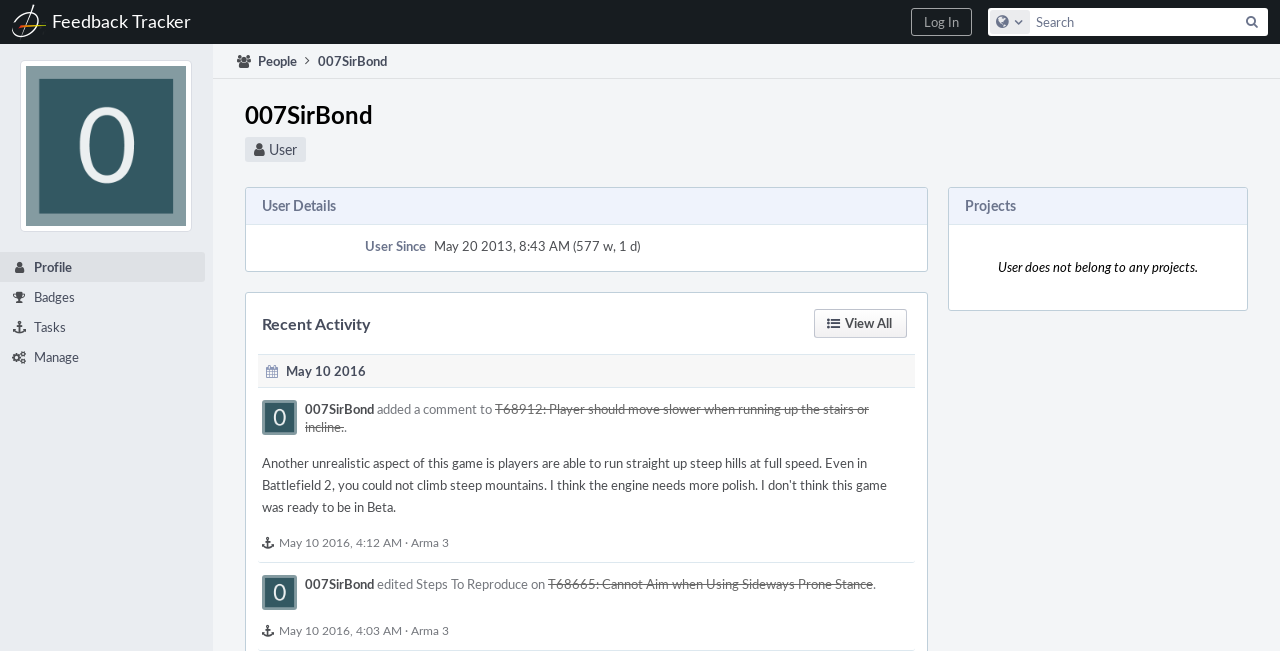Find the bounding box coordinates for the area you need to click to carry out the instruction: "Click the HOME link". The coordinates should be four float numbers between 0 and 1, indicated as [left, top, right, bottom].

None